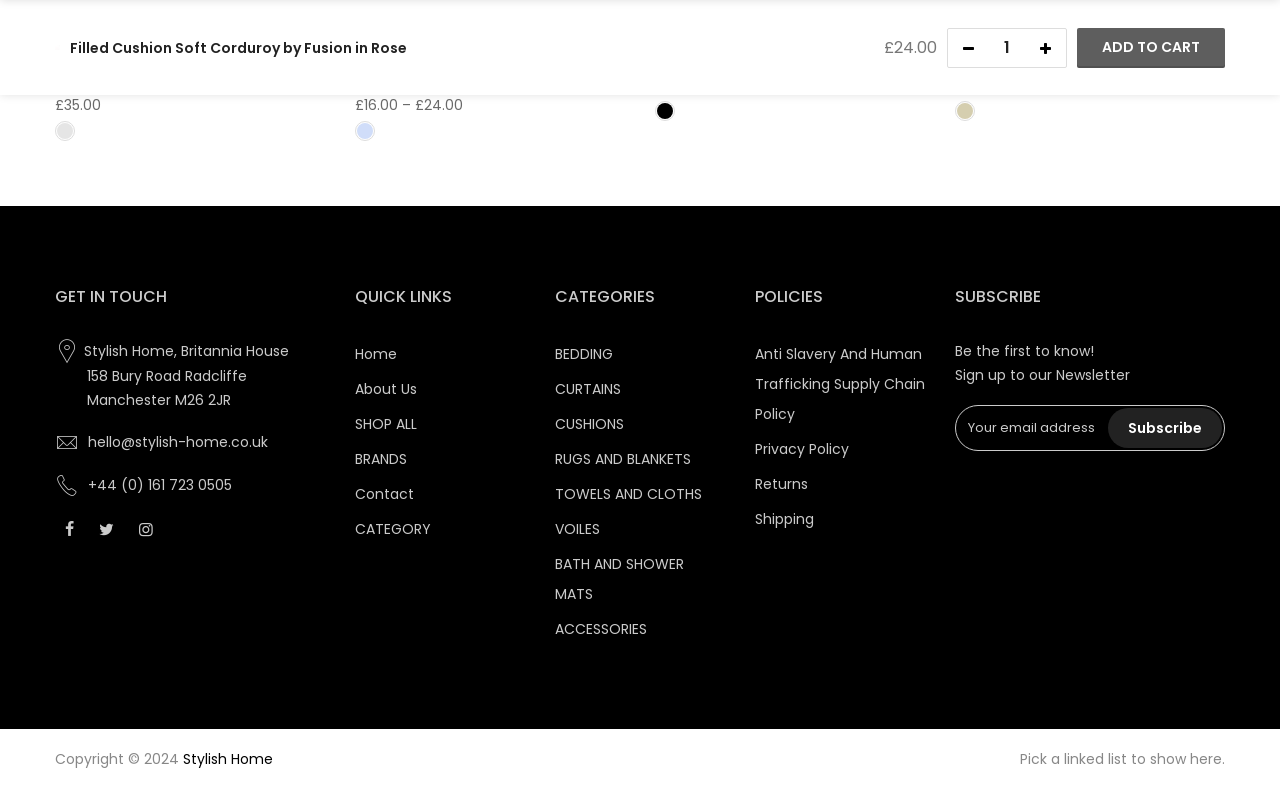Specify the bounding box coordinates for the region that must be clicked to perform the given instruction: "Enter email address in the subscription box".

[0.748, 0.516, 0.866, 0.567]